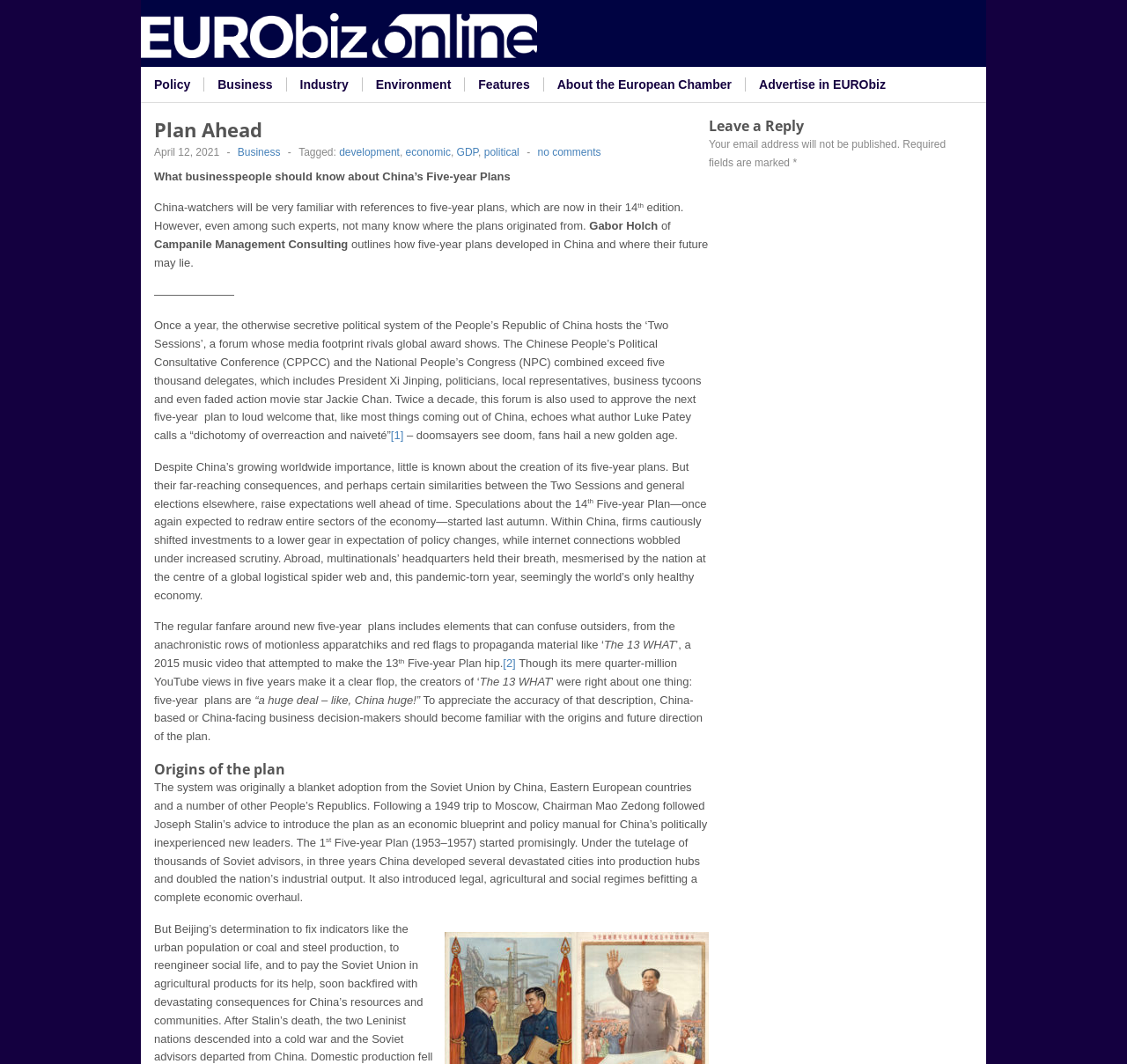Craft a detailed narrative of the webpage's structure and content.

The webpage is an article about China's Five-year Plans, with a focus on their development and future direction. At the top, there is a heading "EURObiz" with a link and an image, followed by a row of links to different sections, including "Policy", "Business", "Industry", and "Environment". Below this, there is a heading "Plan Ahead" with a date "April 12, 2021" and a series of links and tags related to the article.

The main content of the article is divided into several sections. The first section introduces the concept of Five-year Plans in China and their significance. The text is accompanied by a series of links to related topics, such as "development", "economic", and "GDP". 

The next section provides more information about the plans, including their origins and how they are created. The text is written in a formal and informative tone, with some quotes and references to external sources. There are also several superscript numbers throughout the text, which appear to be citations or references.

The article continues with a section about the importance of understanding the Five-year Plans for business decision-makers, followed by a section titled "Origins of the plan", which provides more historical context about the adoption of the plan from the Soviet Union.

At the bottom of the page, there is a heading "Leave a Reply" with a note about email addresses not being published, and a required field marked with an asterisk.